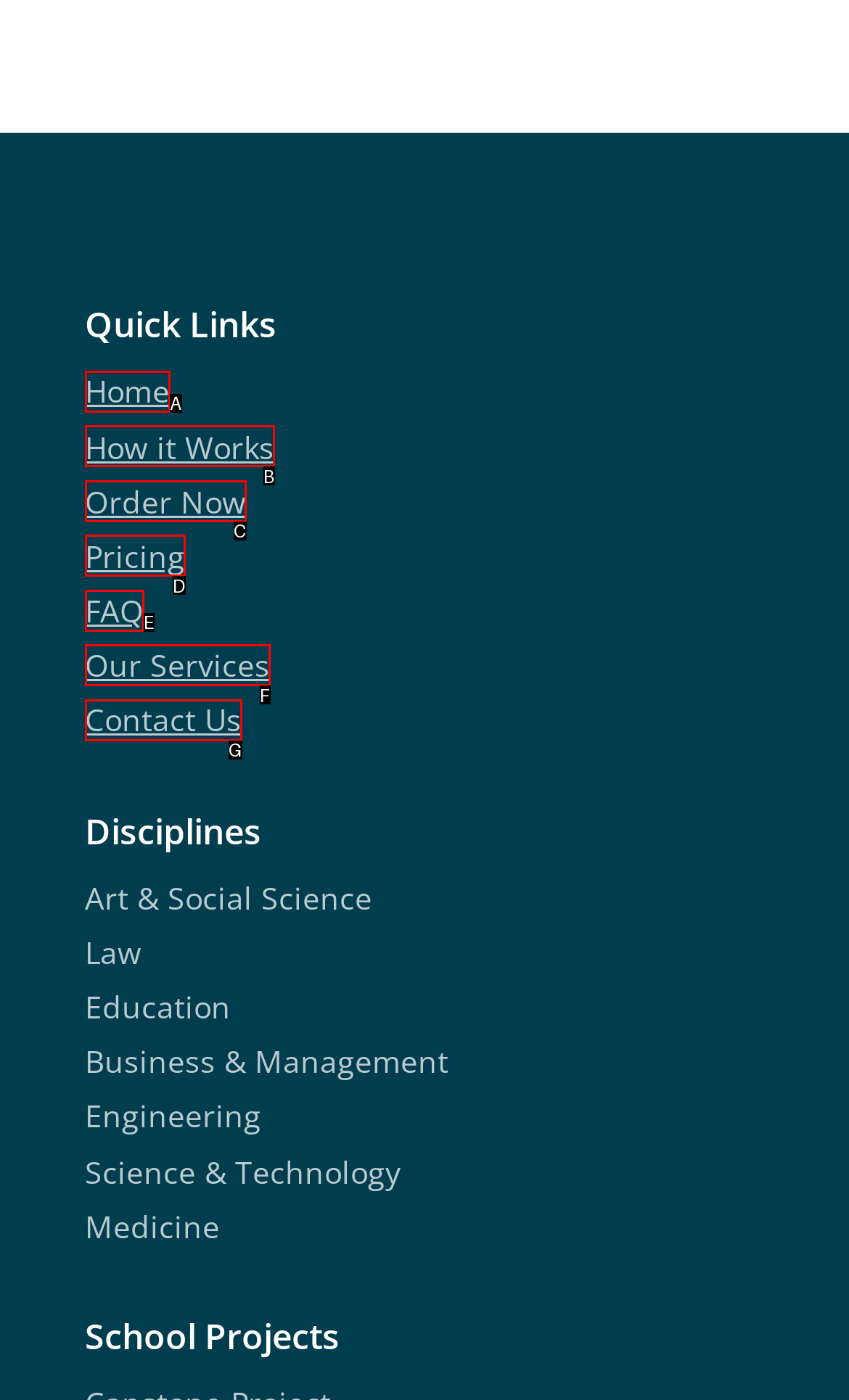Match the description to the correct option: Our Services
Provide the letter of the matching option directly.

F